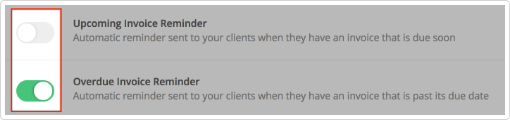What color is the 'Overdue Invoice Reminder' toggle switch highlighted in?
Refer to the image and provide a thorough answer to the question.

The 'Overdue Invoice Reminder' toggle switch is highlighted in green, signifying that it is active.